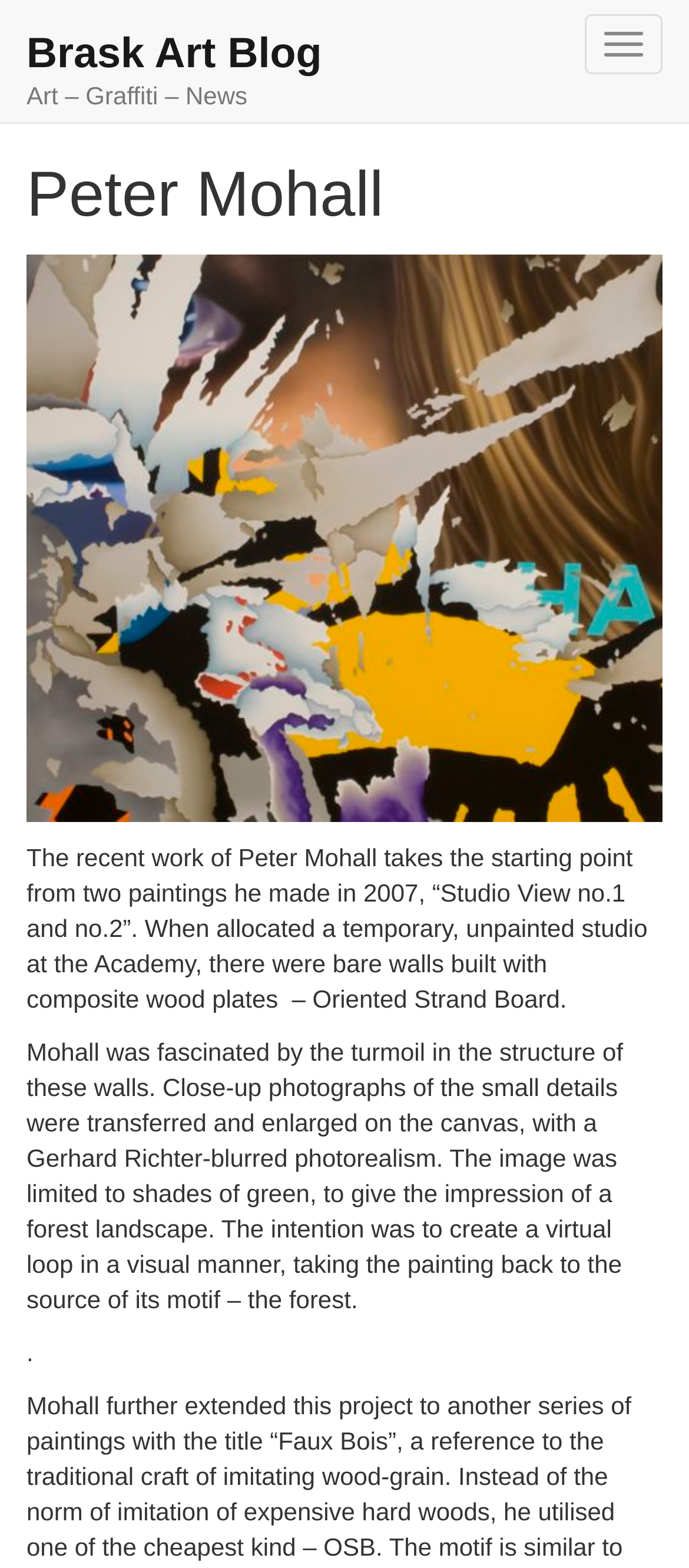What is the material of the studio walls?
Using the image, elaborate on the answer with as much detail as possible.

According to the text on the page, the studio walls were built with composite wood plates, specifically Oriented Strand Board, which is mentioned as the material used in the construction of the walls.